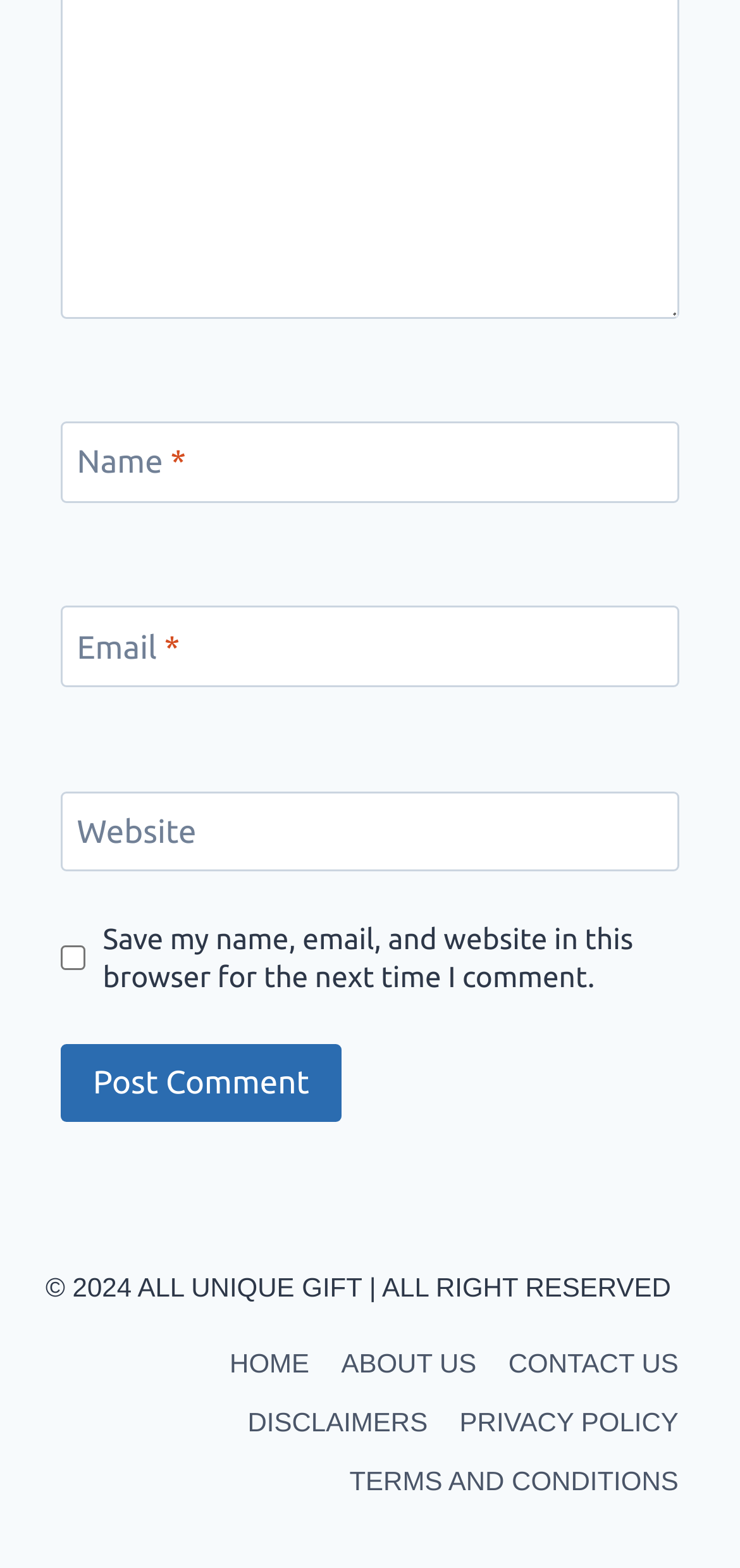Please identify the bounding box coordinates of the clickable region that I should interact with to perform the following instruction: "Input your email". The coordinates should be expressed as four float numbers between 0 and 1, i.e., [left, top, right, bottom].

[0.082, 0.387, 0.918, 0.439]